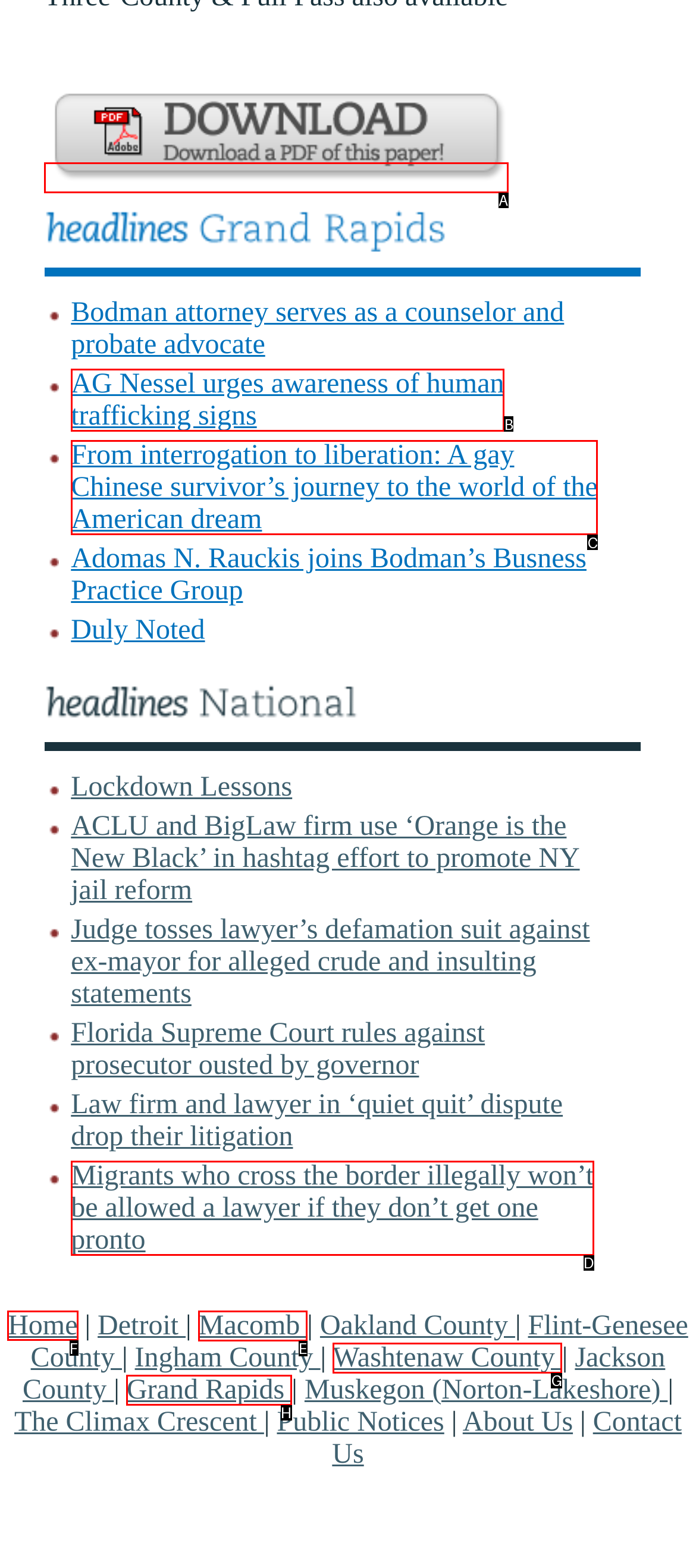Determine which HTML element should be clicked for this task: Go to Home
Provide the option's letter from the available choices.

F